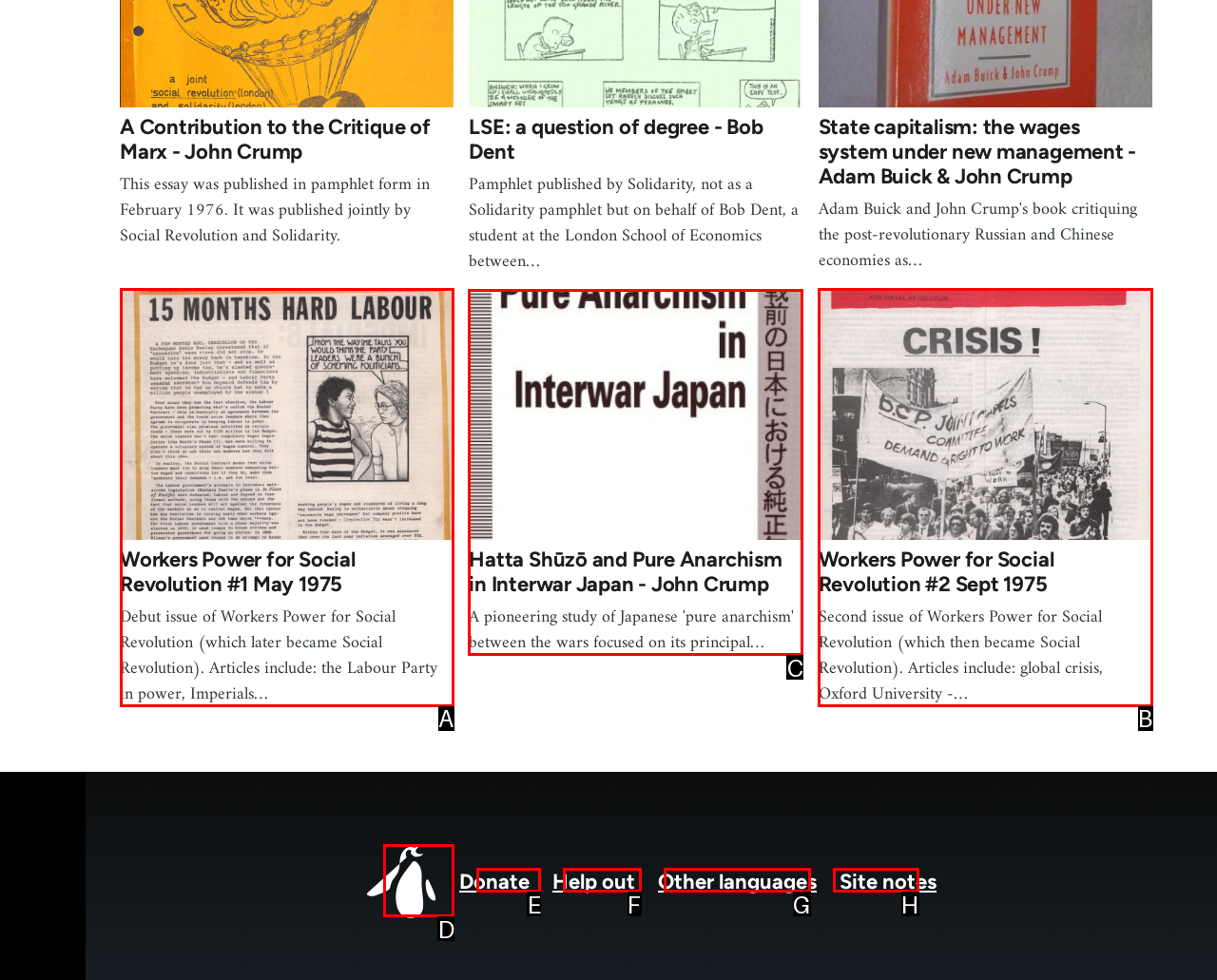Determine which option you need to click to execute the following task: Read Hatta Shūzō and Pure Anarchism in Interwar Japan. Provide your answer as a single letter.

C